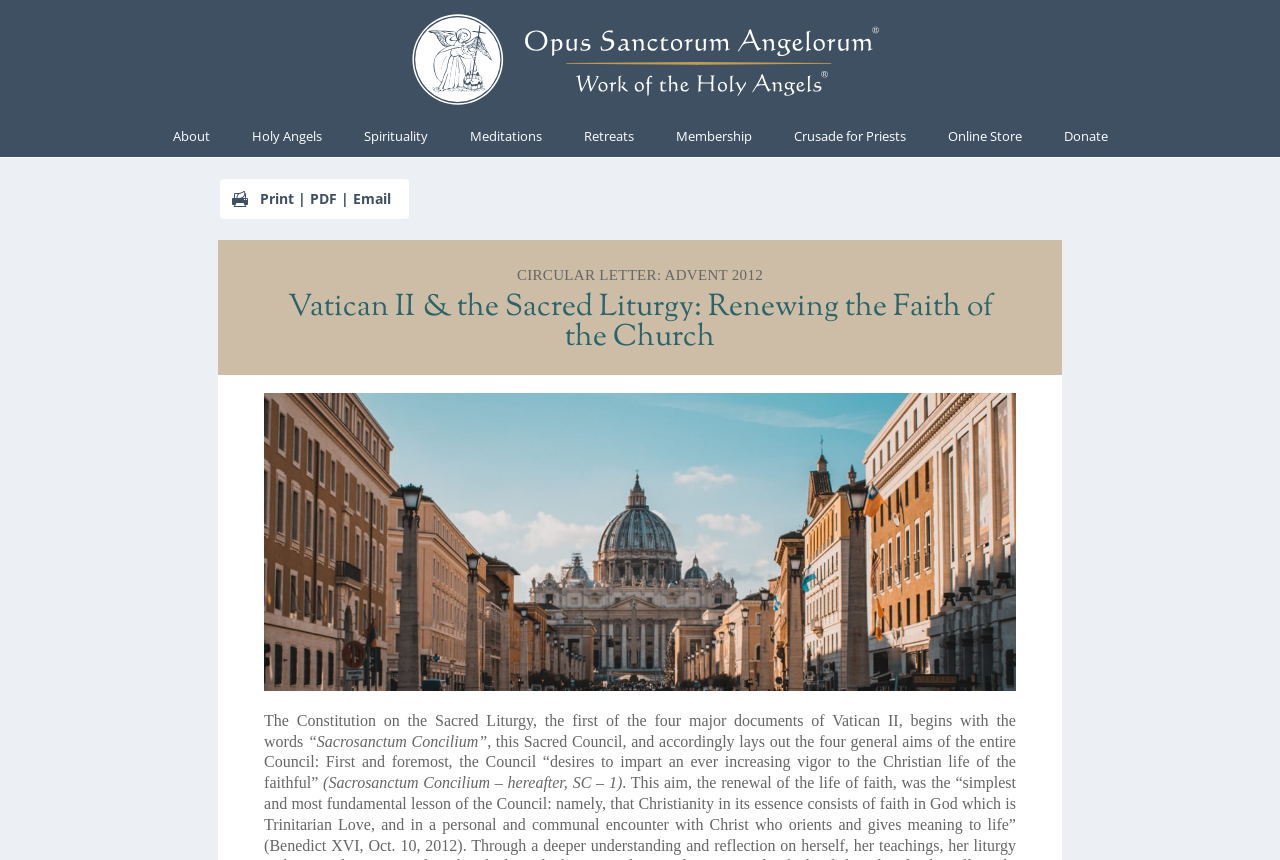What is the likely audience of this webpage?
Answer the question with a detailed and thorough explanation.

Based on the content of the webpage, which discusses Vatican II and the Sacred Liturgy, it is likely that the intended audience is Catholics or individuals interested in Catholicism and its teachings. The webpage assumes a certain level of knowledge about Catholicism and its terminology.